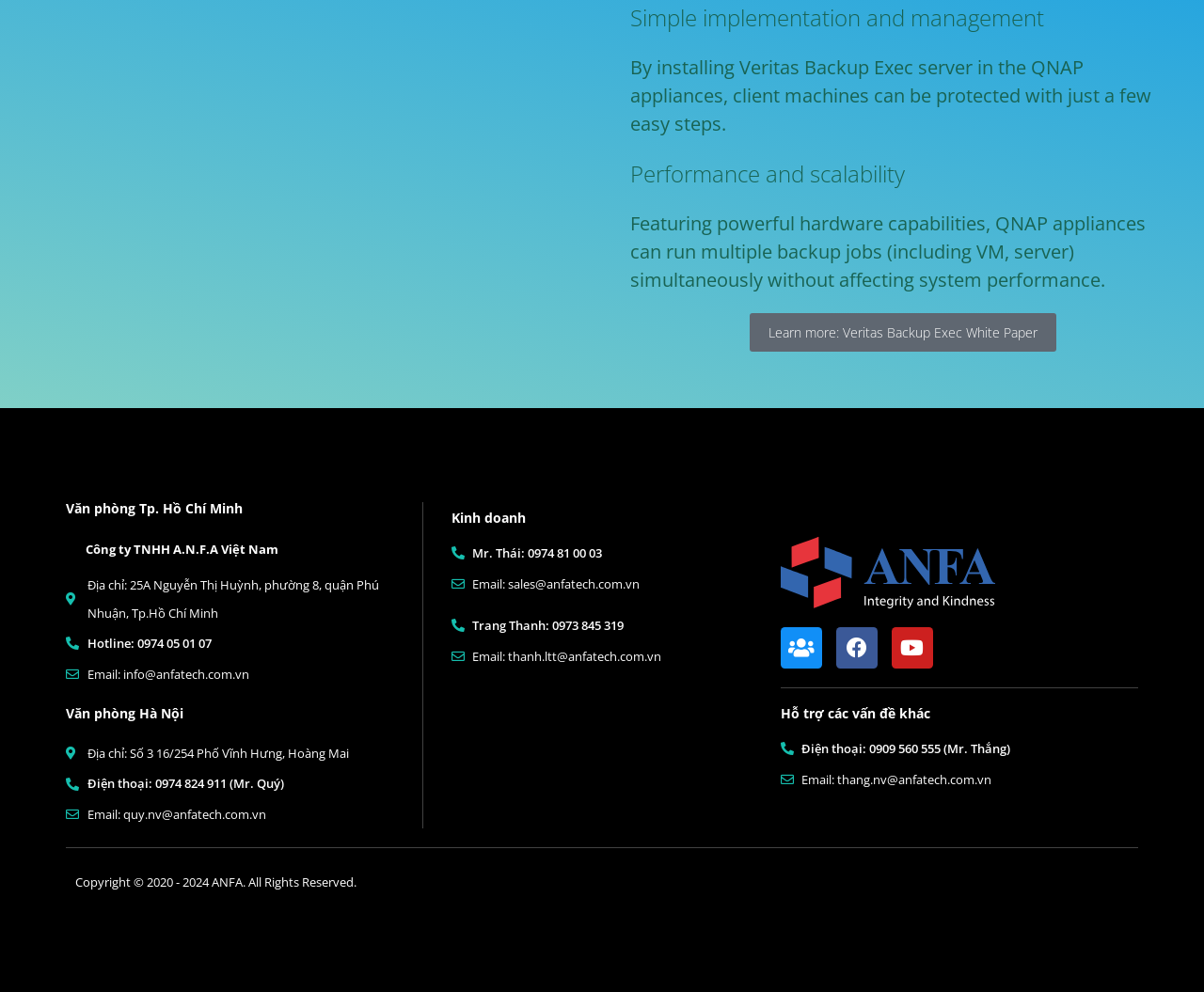Could you highlight the region that needs to be clicked to execute the instruction: "Get support from Mr. Thắng"?

[0.648, 0.746, 0.945, 0.764]